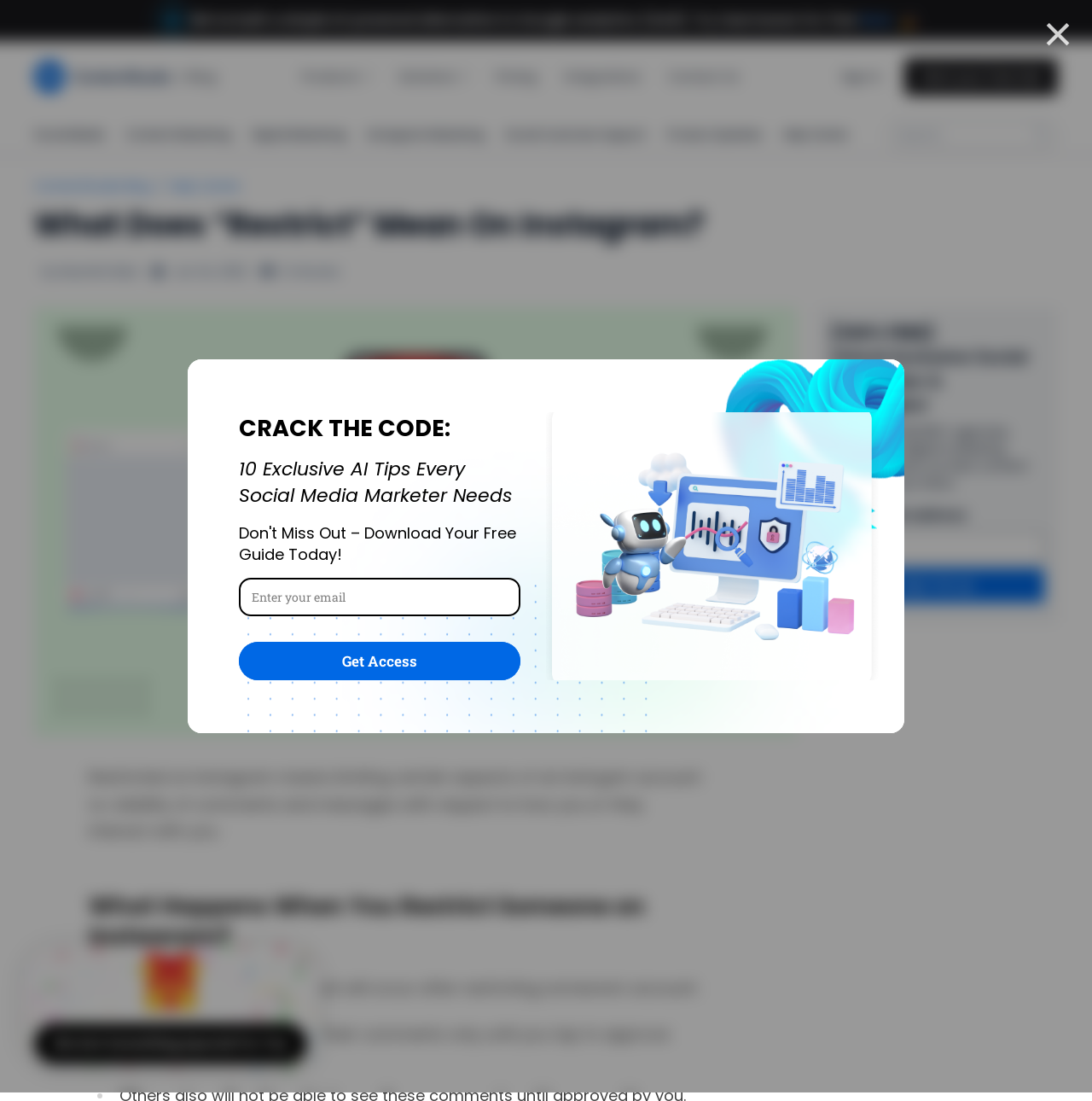What is the purpose of the 'Search...' textbox?
Based on the visual information, provide a detailed and comprehensive answer.

The 'Search...' textbox is likely used to search for content on the website, allowing users to find specific articles, topics, or keywords.